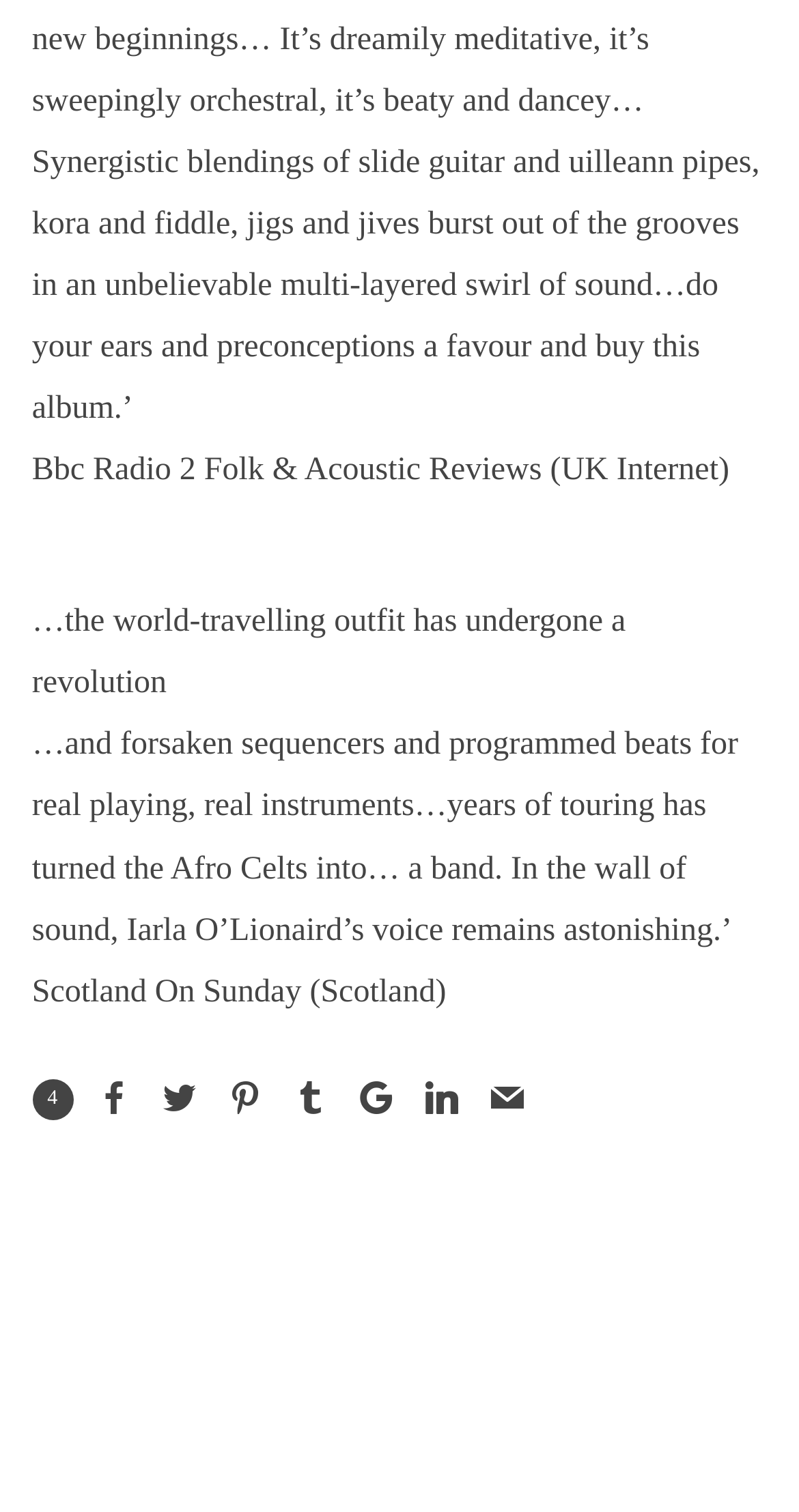Using the element description Tumblr, predict the bounding box coordinates for the UI element. Provide the coordinates in (top-left x, top-left y, bottom-right x, bottom-right y) format with values ranging from 0 to 1.

[0.368, 0.715, 0.409, 0.736]